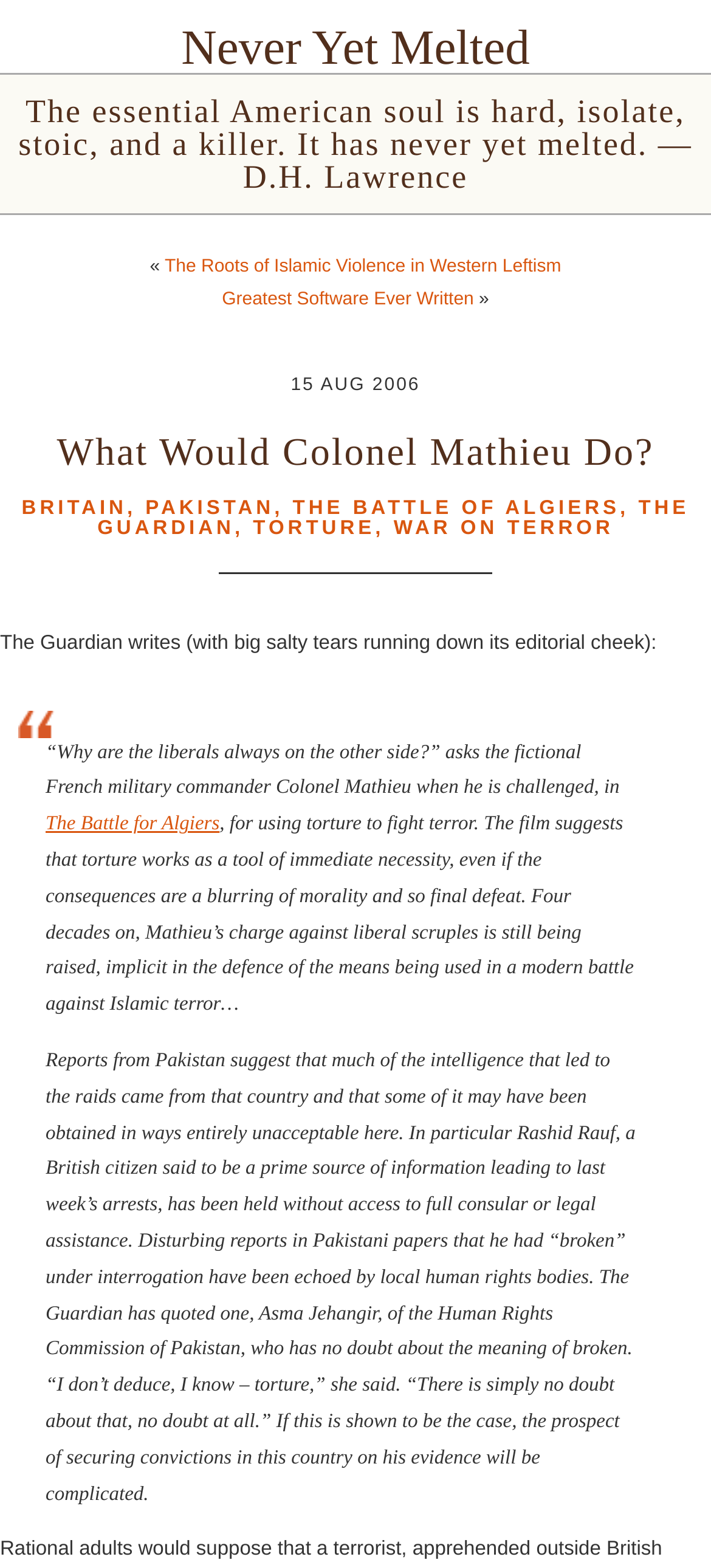Identify the bounding box coordinates of the part that should be clicked to carry out this instruction: "Click on the link 'BRITAIN'".

[0.03, 0.317, 0.179, 0.331]